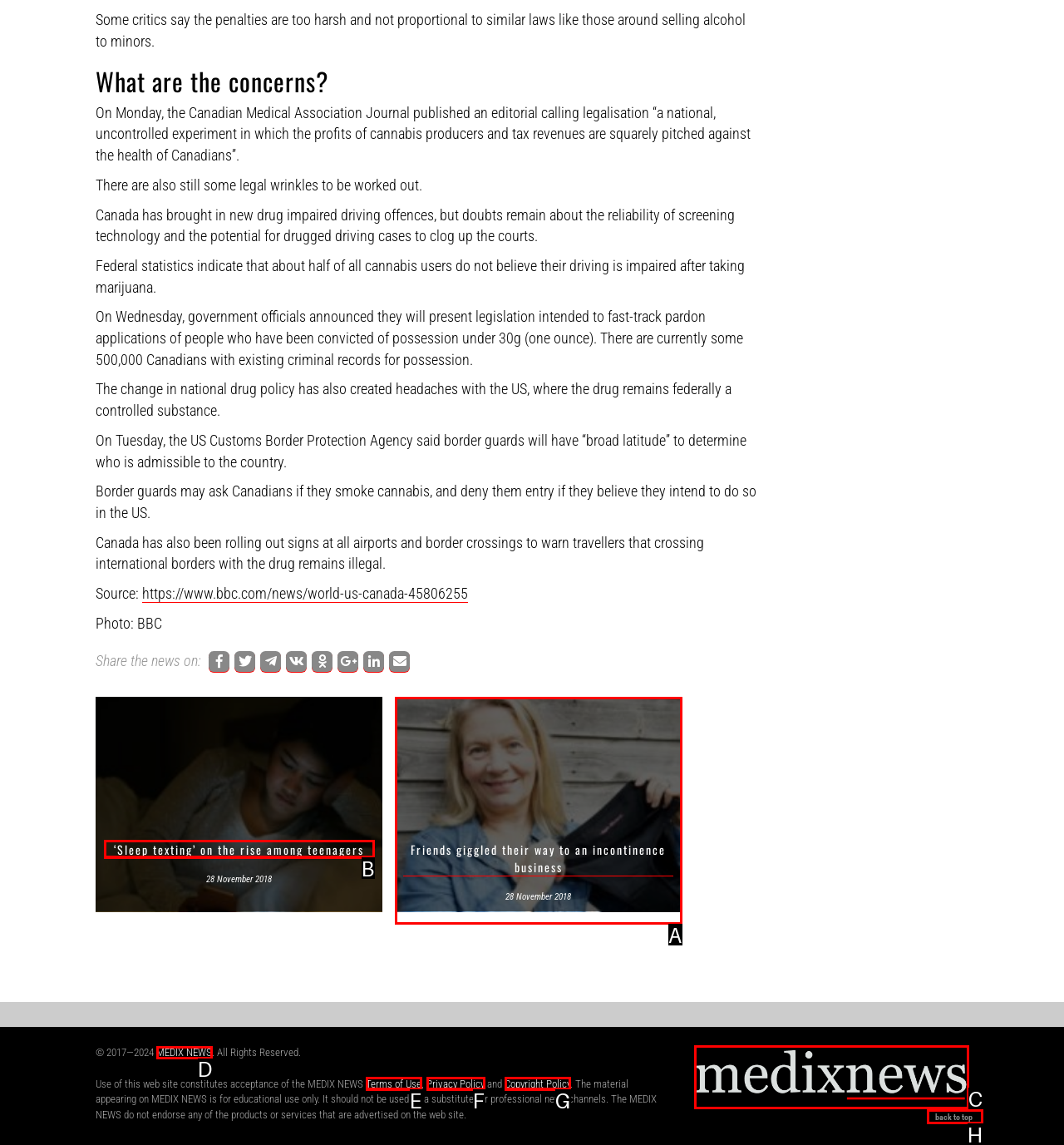Select the letter of the option that corresponds to: Privacy Policy
Provide the letter from the given options.

F